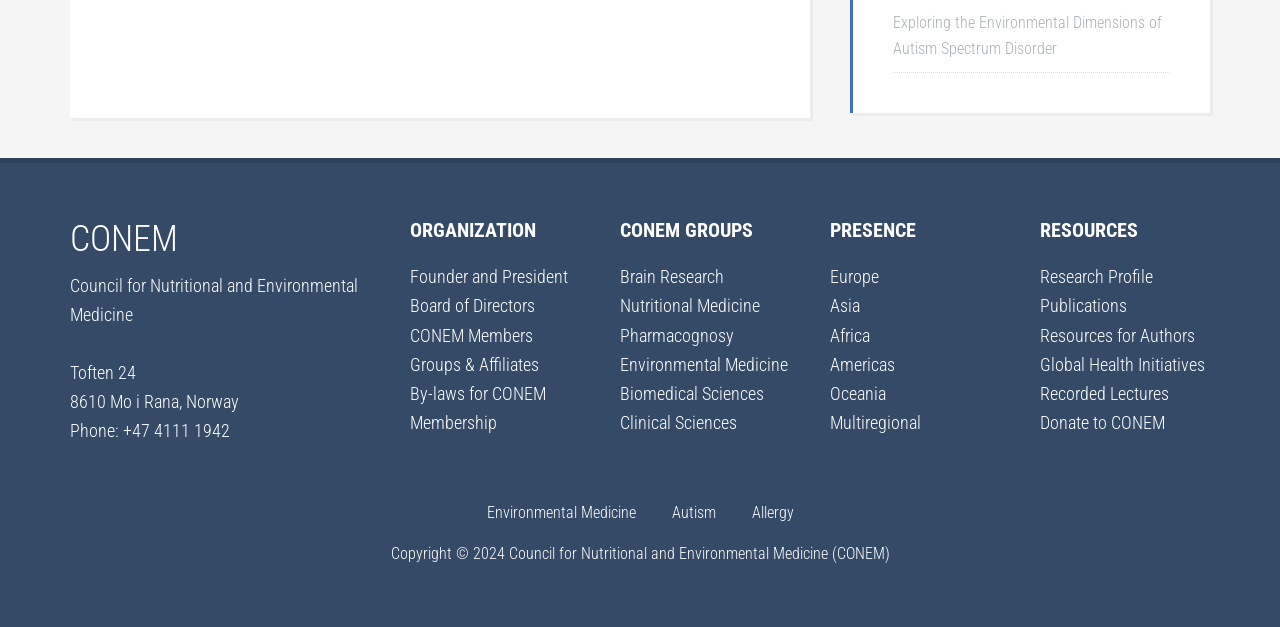Show the bounding box coordinates of the region that should be clicked to follow the instruction: "Donate to CONEM."

[0.812, 0.658, 0.91, 0.691]